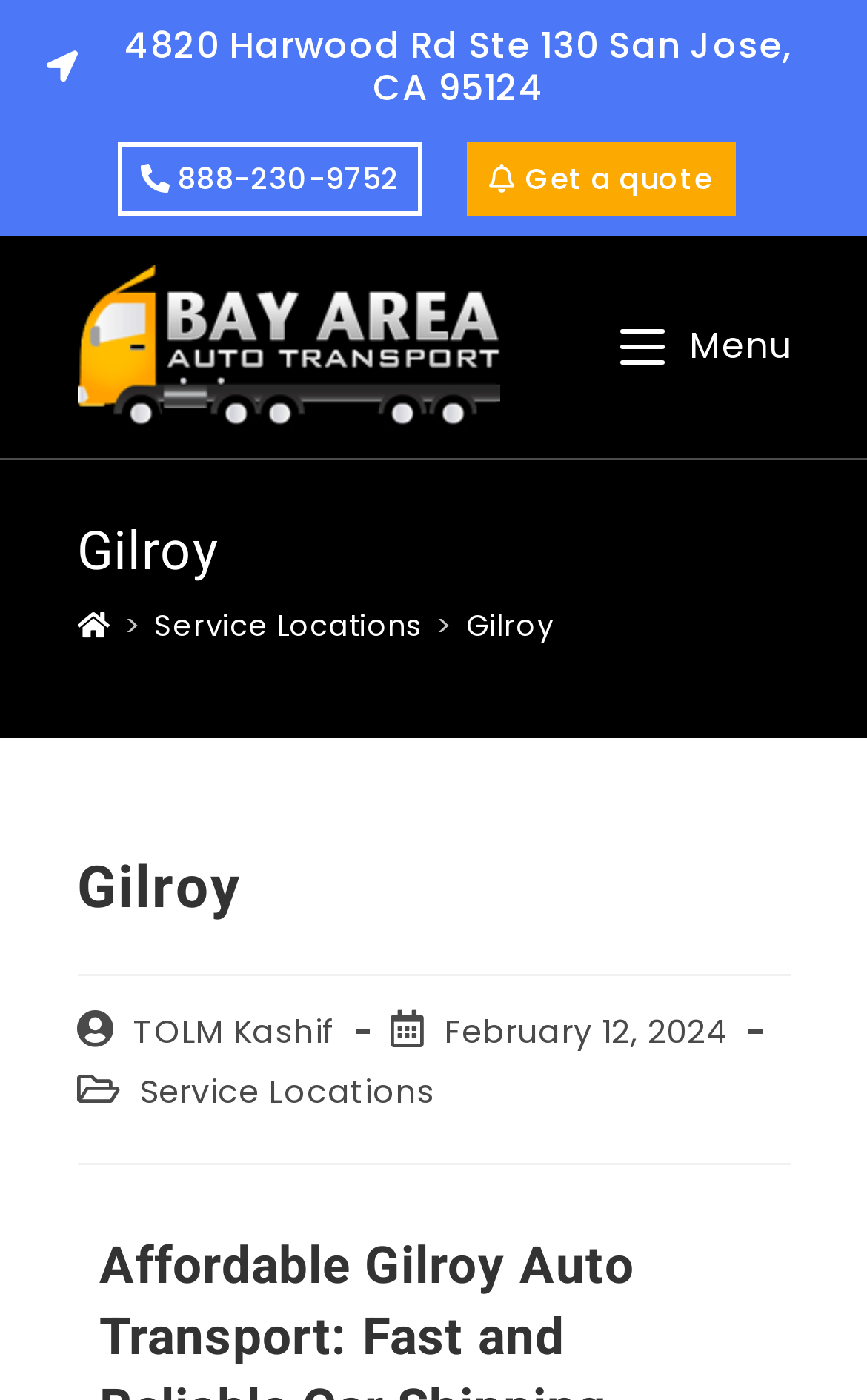What is the name of the city being served by this auto transport service?
Answer the question with a thorough and detailed explanation.

I found the city name by looking at the heading element located at the top of the webpage, which contains the city name 'Gilroy'.